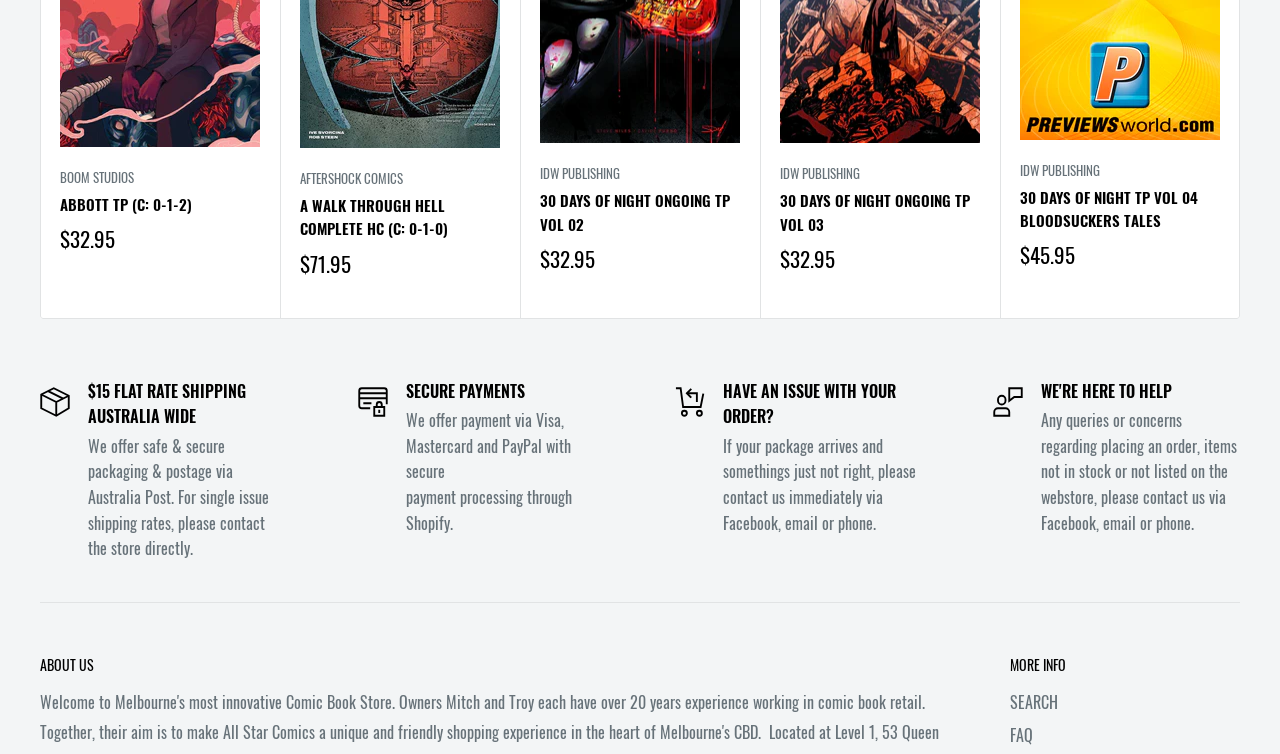Identify the bounding box coordinates for the UI element described by the following text: "SEARCH". Provide the coordinates as four float numbers between 0 and 1, in the format [left, top, right, bottom].

[0.789, 0.91, 0.969, 0.953]